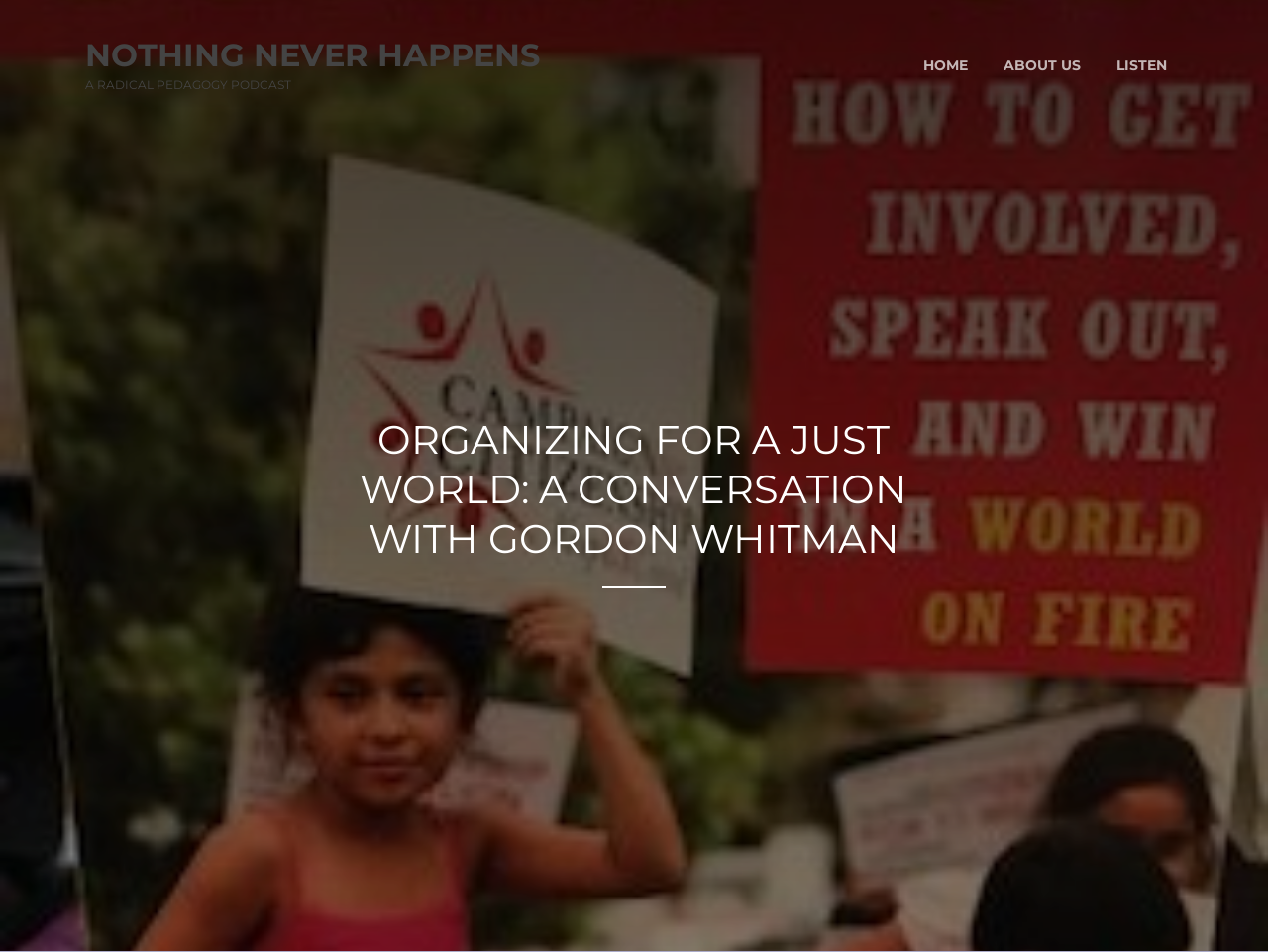What is the name of the podcast?
Give a thorough and detailed response to the question.

The name of the podcast can be found at the top of the webpage, where it says 'NOTHING NEVER HAPPENS' in a link format.